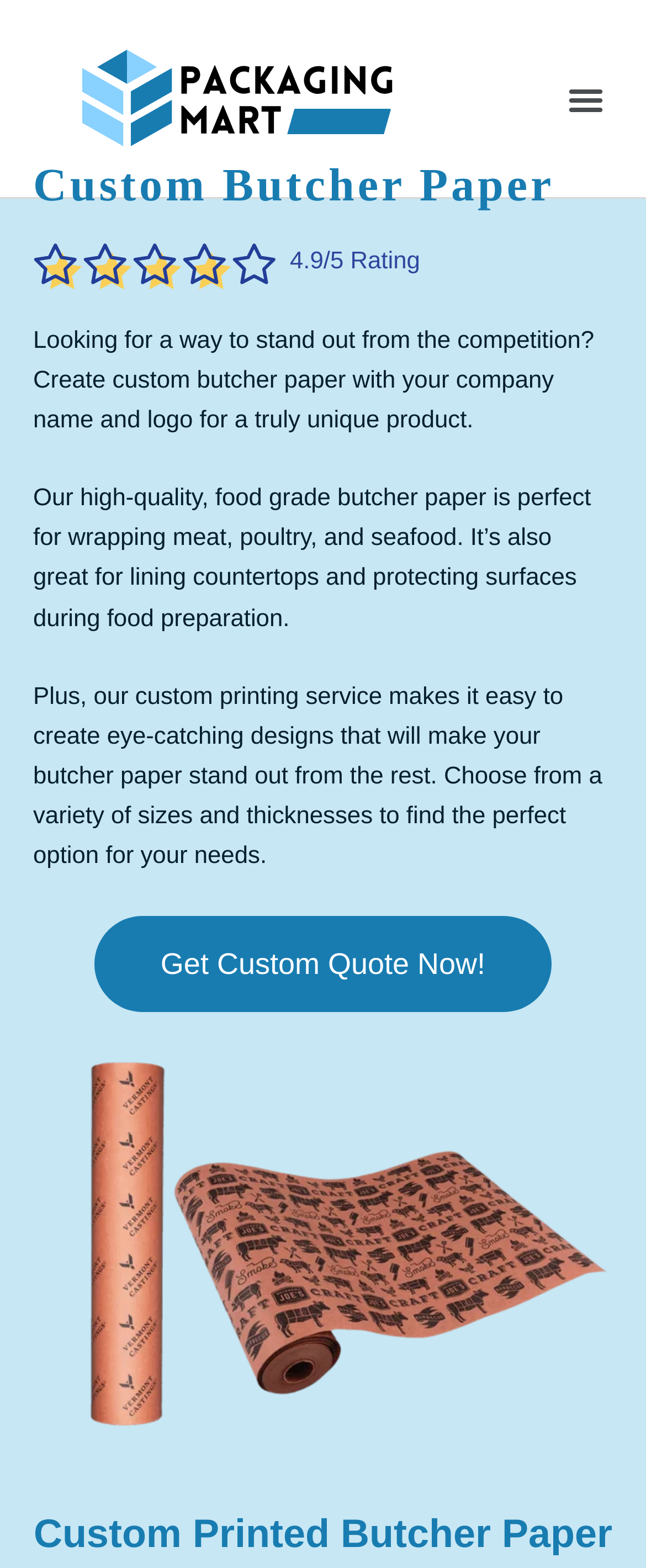What is the material of the butcher paper?
Offer a detailed and exhaustive answer to the question.

I found the material of the butcher paper by reading the text on the webpage, which states that the butcher paper is high-quality, food grade, making it perfect for wrapping meat, poultry, and seafood.